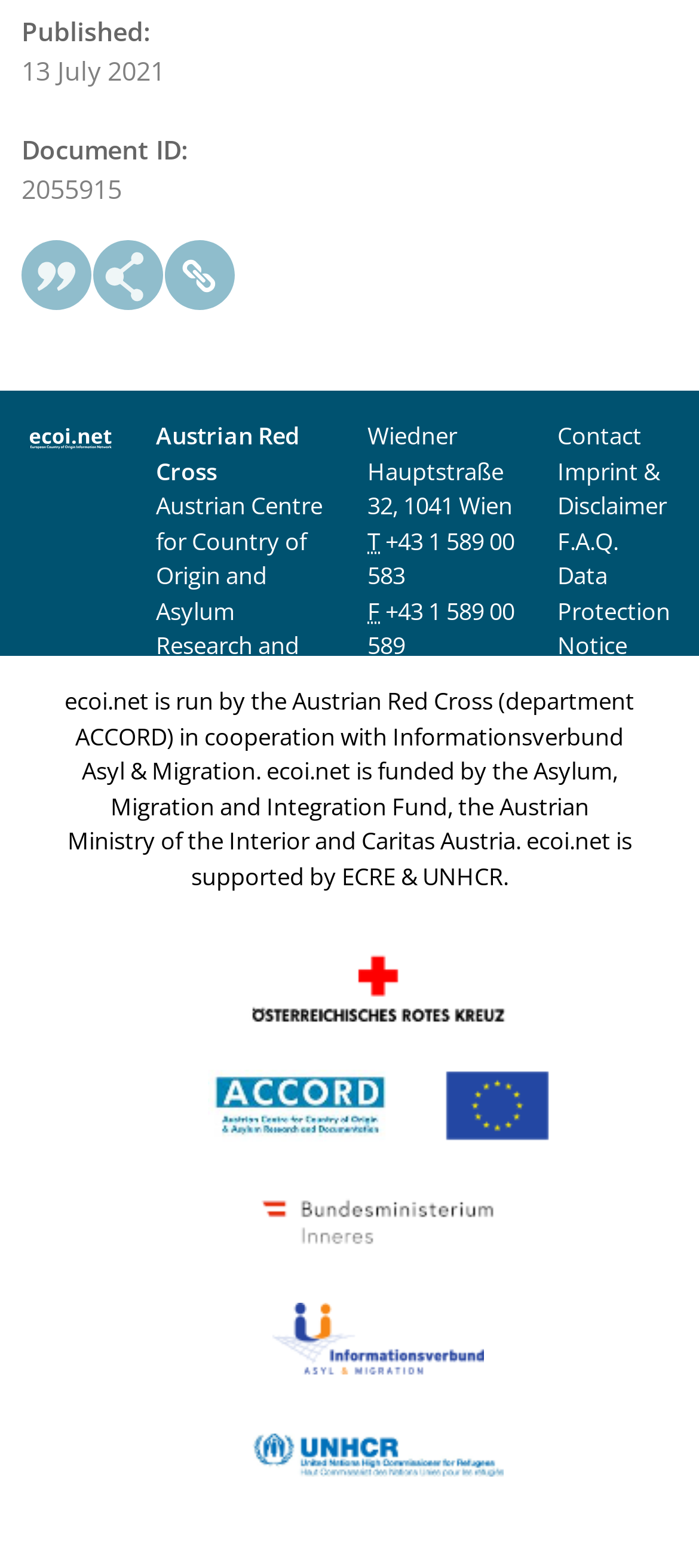Given the element description: "alt="ecoi.net"", predict the bounding box coordinates of this UI element. The coordinates must be four float numbers between 0 and 1, given as [left, top, right, bottom].

[0.041, 0.268, 0.162, 0.288]